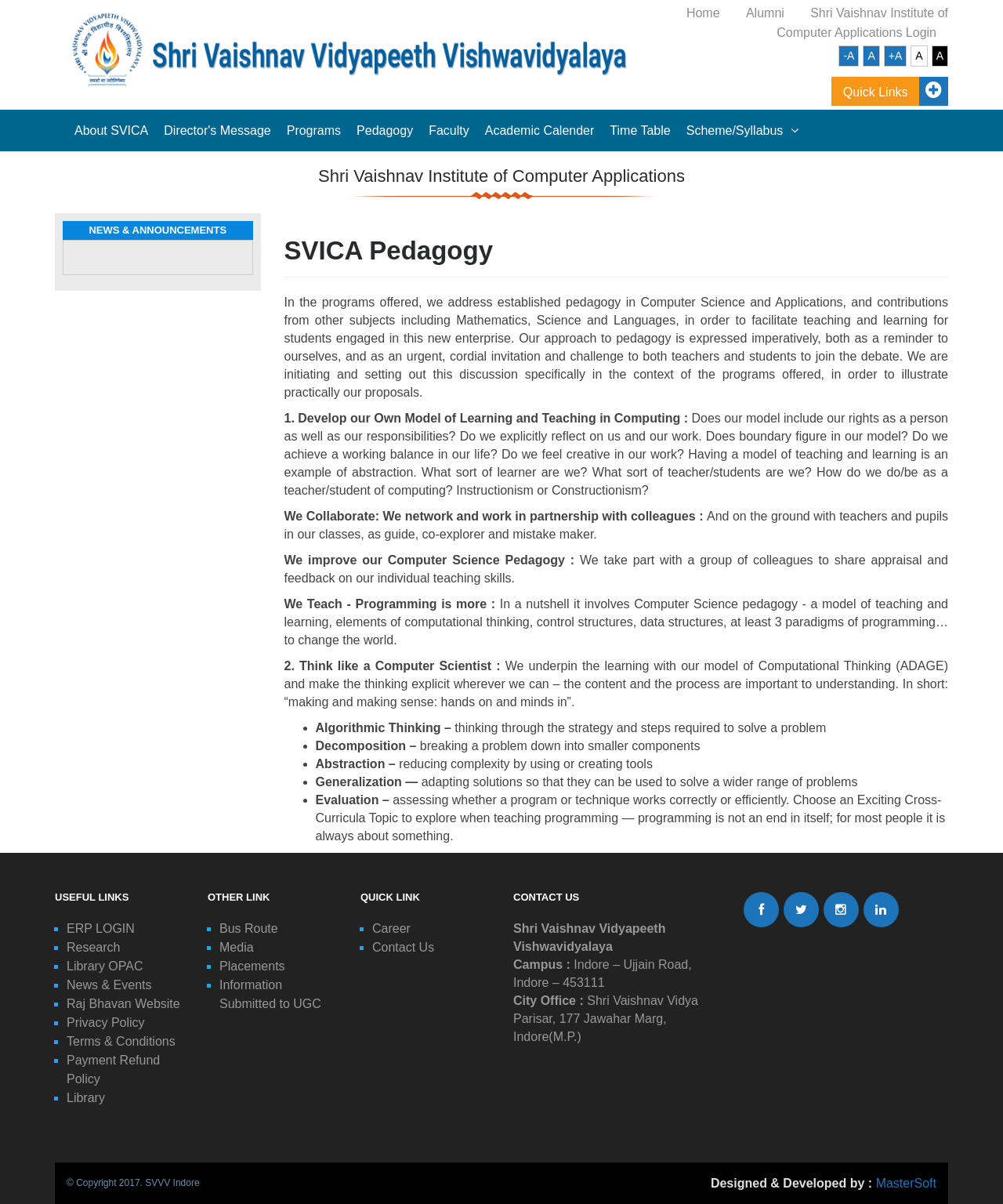Use the details in the image to answer the question thoroughly: 
What is the purpose of the 'Quick Links' section?

The 'Quick Links' section is located at the top right corner of the webpage, indicated by the arrow icon. It contains links to important resources, such as ERP LOGIN, Research, and Library OPAC, which suggests that its purpose is to provide quick access to these important links.